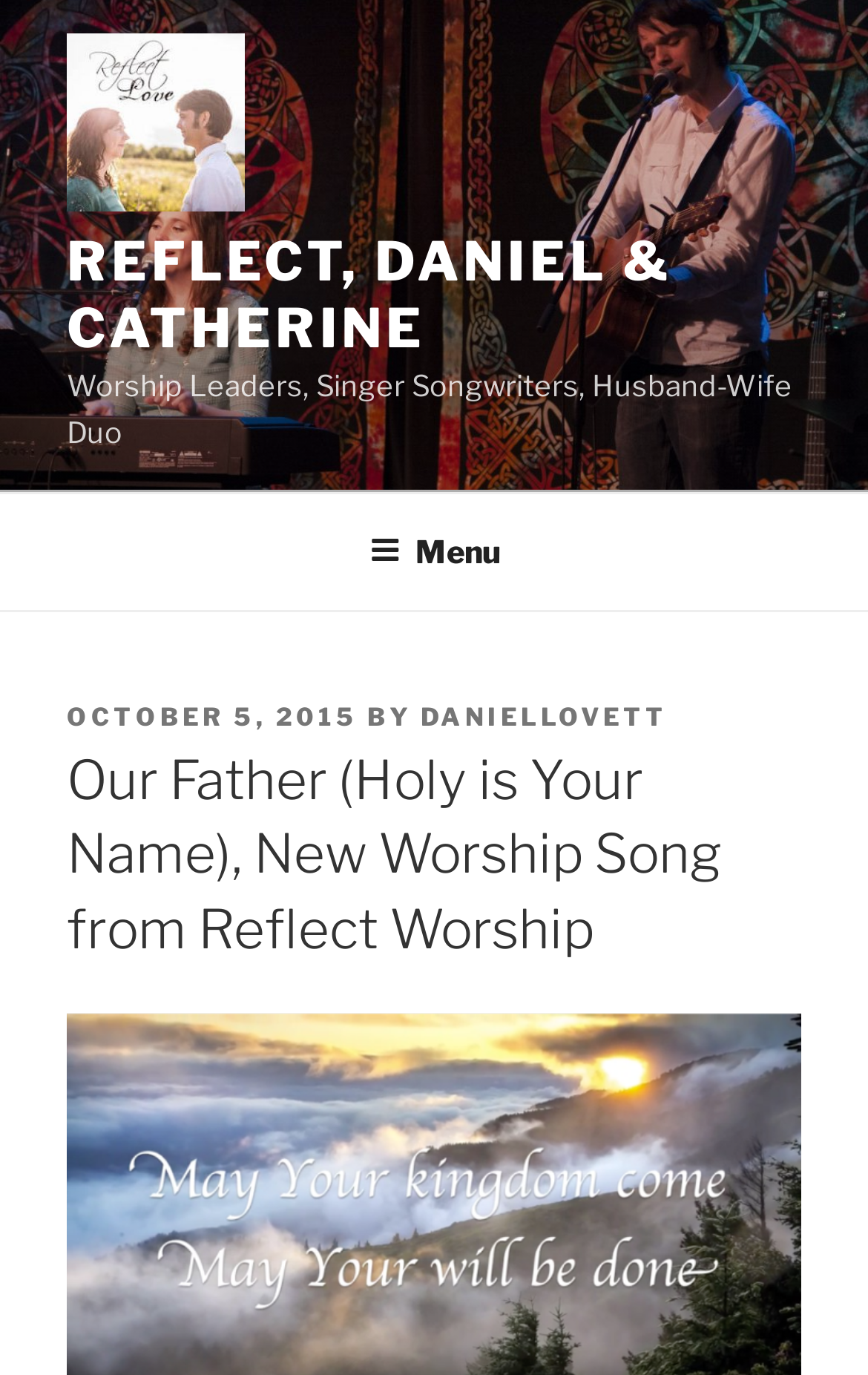Carefully examine the image and provide an in-depth answer to the question: What is the role of Daniel Lovett?

I found the answer by looking at the link element with the text 'DANIELLOVETT' which is located in the top menu section, indicating that Daniel Lovett is the author of the post.